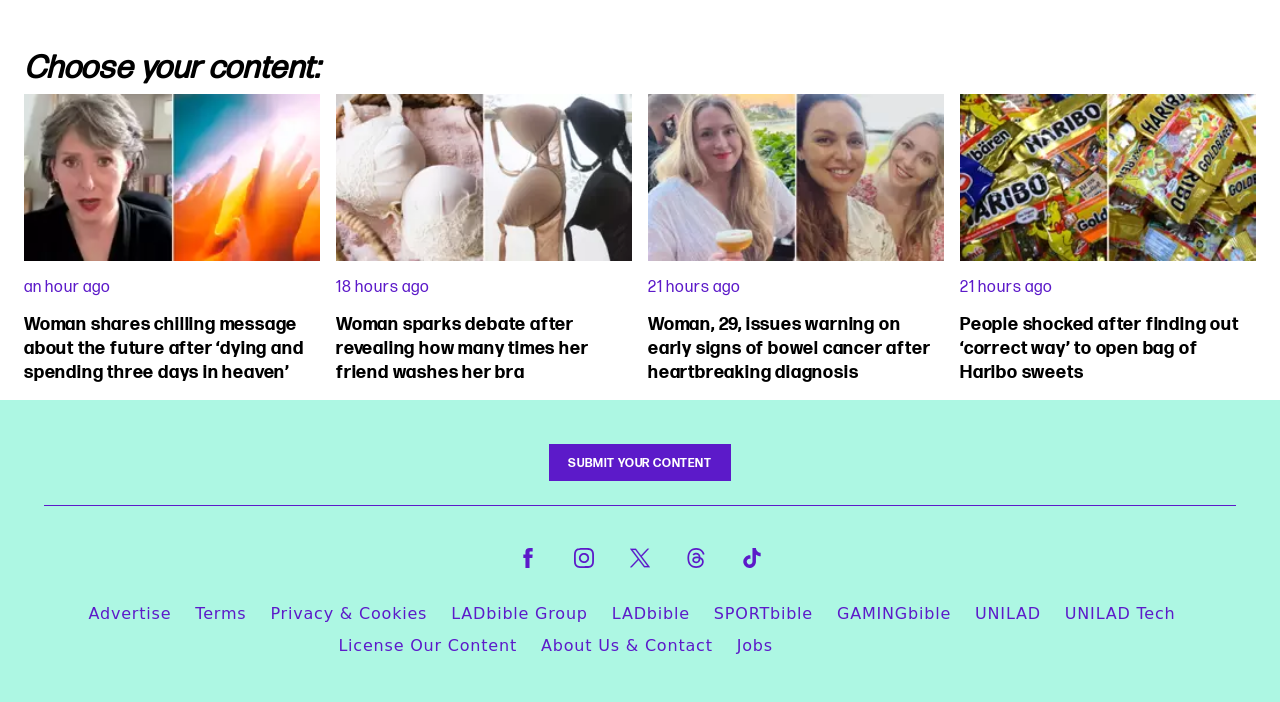Show the bounding box coordinates for the element that needs to be clicked to execute the following instruction: "Read Jaylon Ferguson's obituary". Provide the coordinates in the form of four float numbers between 0 and 1, i.e., [left, top, right, bottom].

None